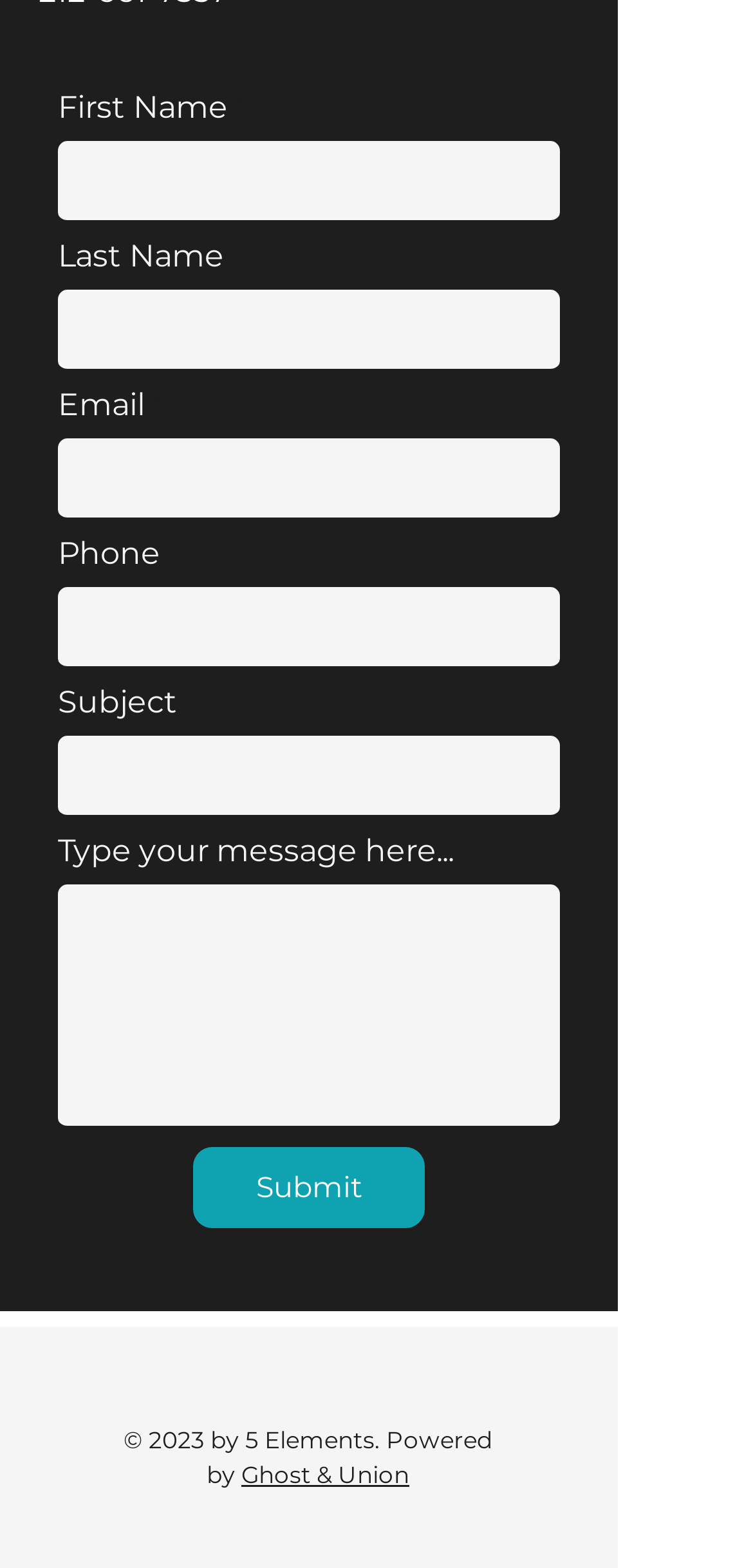Provide the bounding box coordinates of the HTML element this sentence describes: "Rotary Screen Unit, Nilpeter Press". The bounding box coordinates consist of four float numbers between 0 and 1, i.e., [left, top, right, bottom].

None